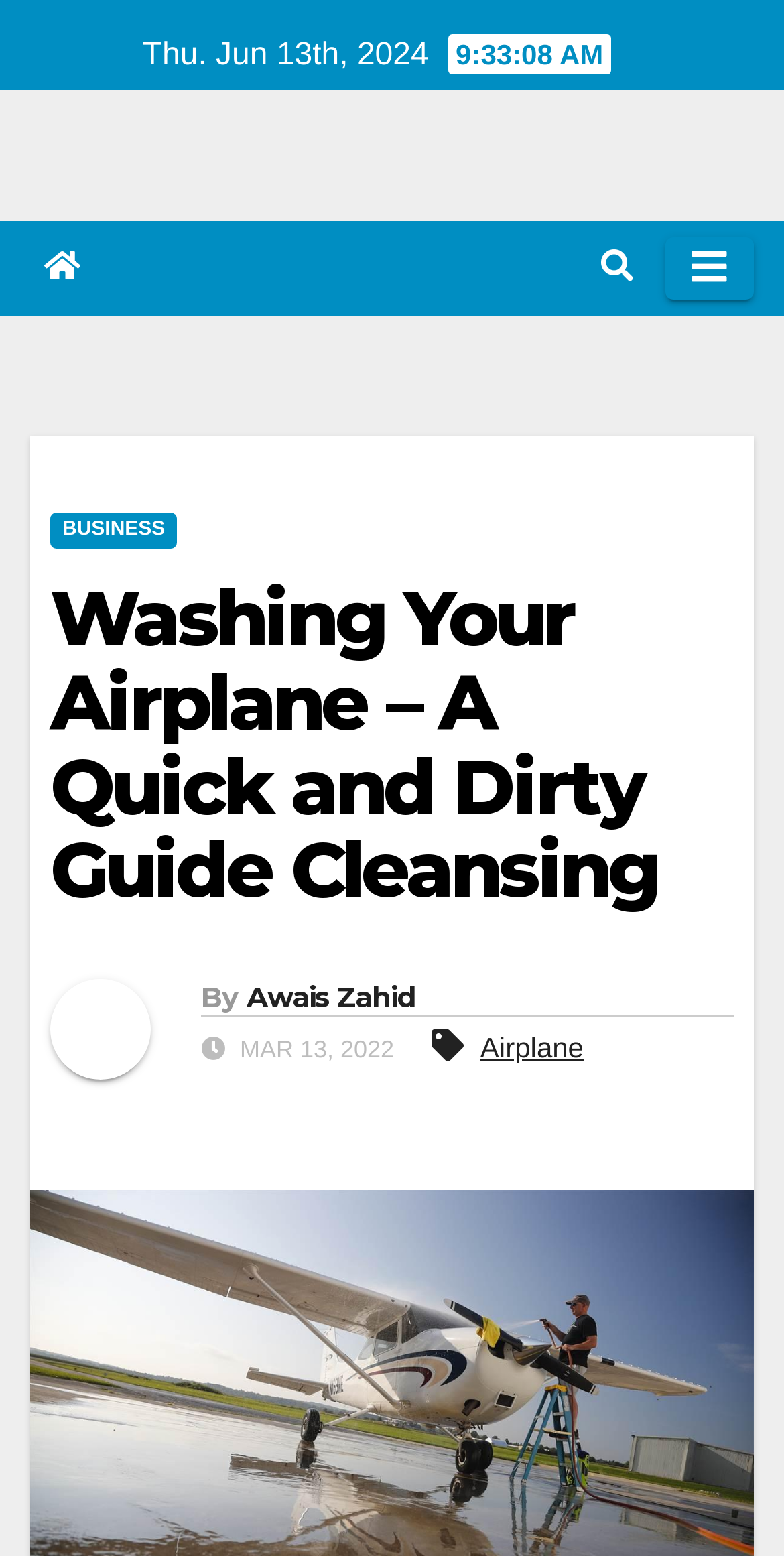Provide the bounding box coordinates of the HTML element this sentence describes: "Airplane". The bounding box coordinates consist of four float numbers between 0 and 1, i.e., [left, top, right, bottom].

[0.613, 0.662, 0.744, 0.683]